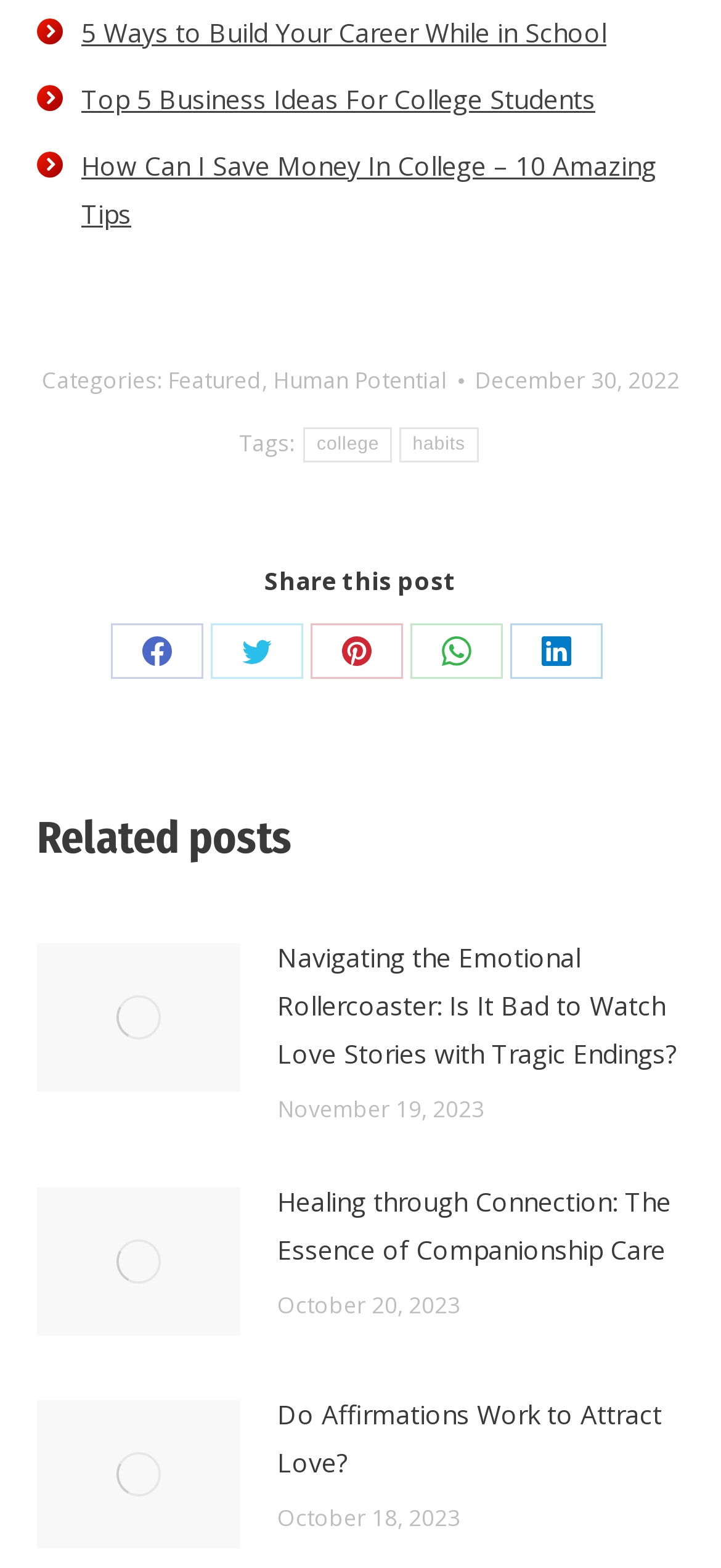Identify the bounding box coordinates of the element that should be clicked to fulfill this task: "Share this post on Facebook". The coordinates should be provided as four float numbers between 0 and 1, i.e., [left, top, right, bottom].

[0.154, 0.398, 0.282, 0.433]